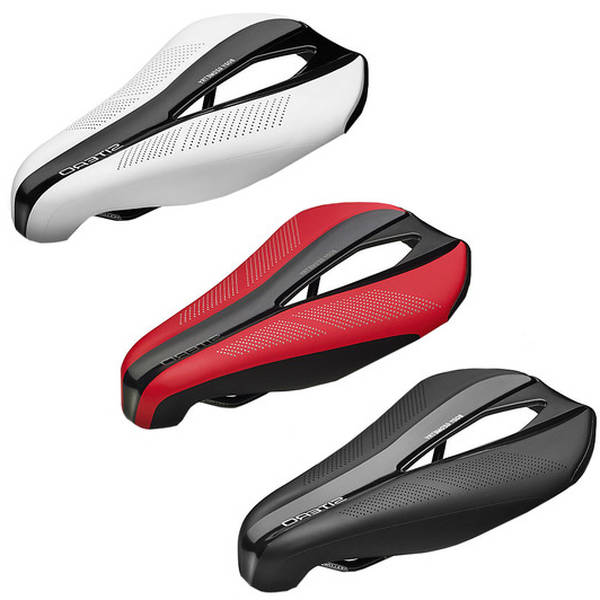How many saddles are displayed in the image?
Using the visual information, respond with a single word or phrase.

Three